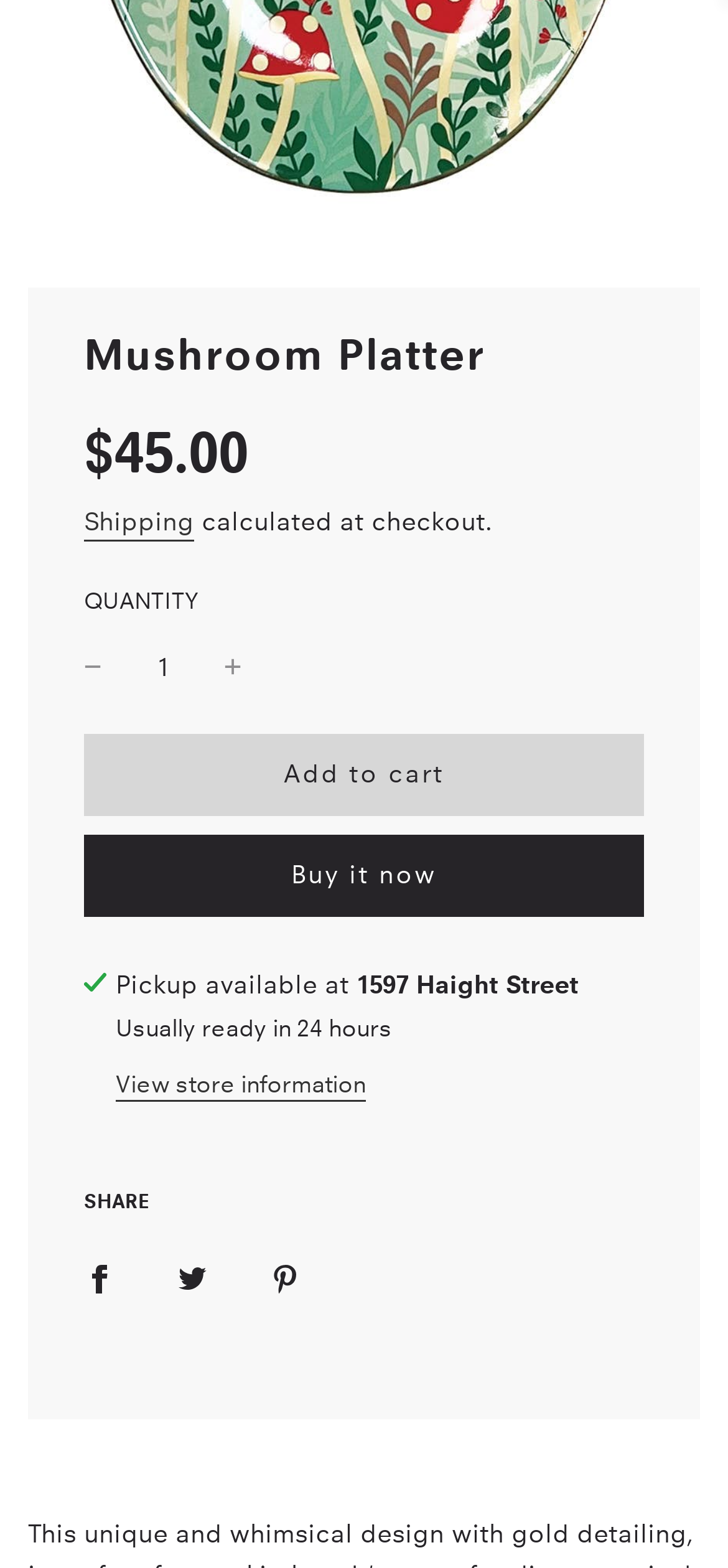From the details in the image, provide a thorough response to the question: What is the purpose of the 'Scroll to top' button?

The 'Scroll to top' button is located at the bottom of the page and is used to scroll the user back to the top of the page. This can be inferred from its position and the typical functionality of such buttons on webpages.